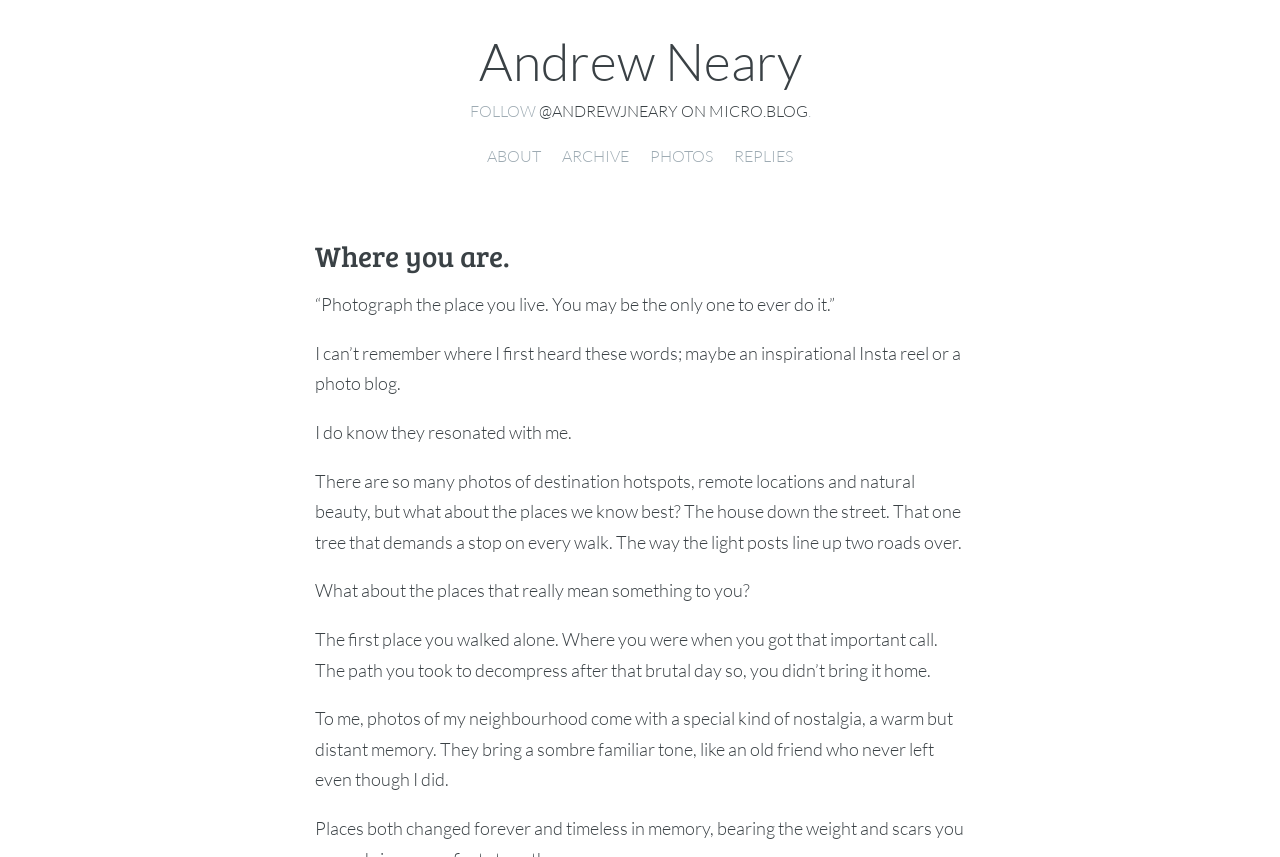Given the element description, predict the bounding box coordinates in the format (top-left x, top-left y, bottom-right x, bottom-right y), using floating point numbers between 0 and 1: About

[0.38, 0.171, 0.423, 0.194]